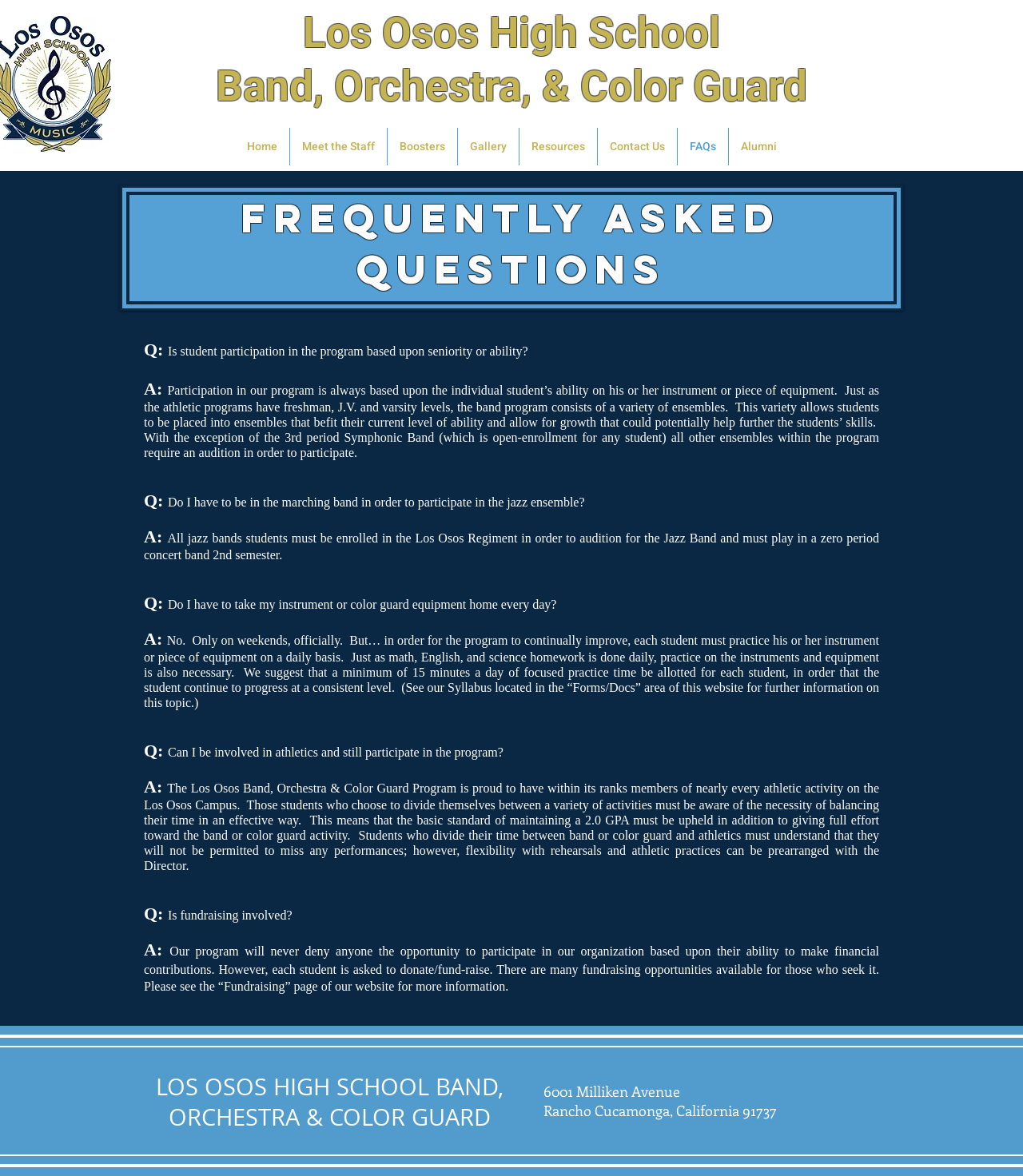What is the primary heading on this webpage?

Los Osos High School
Band, Orchestra, & Color Guard